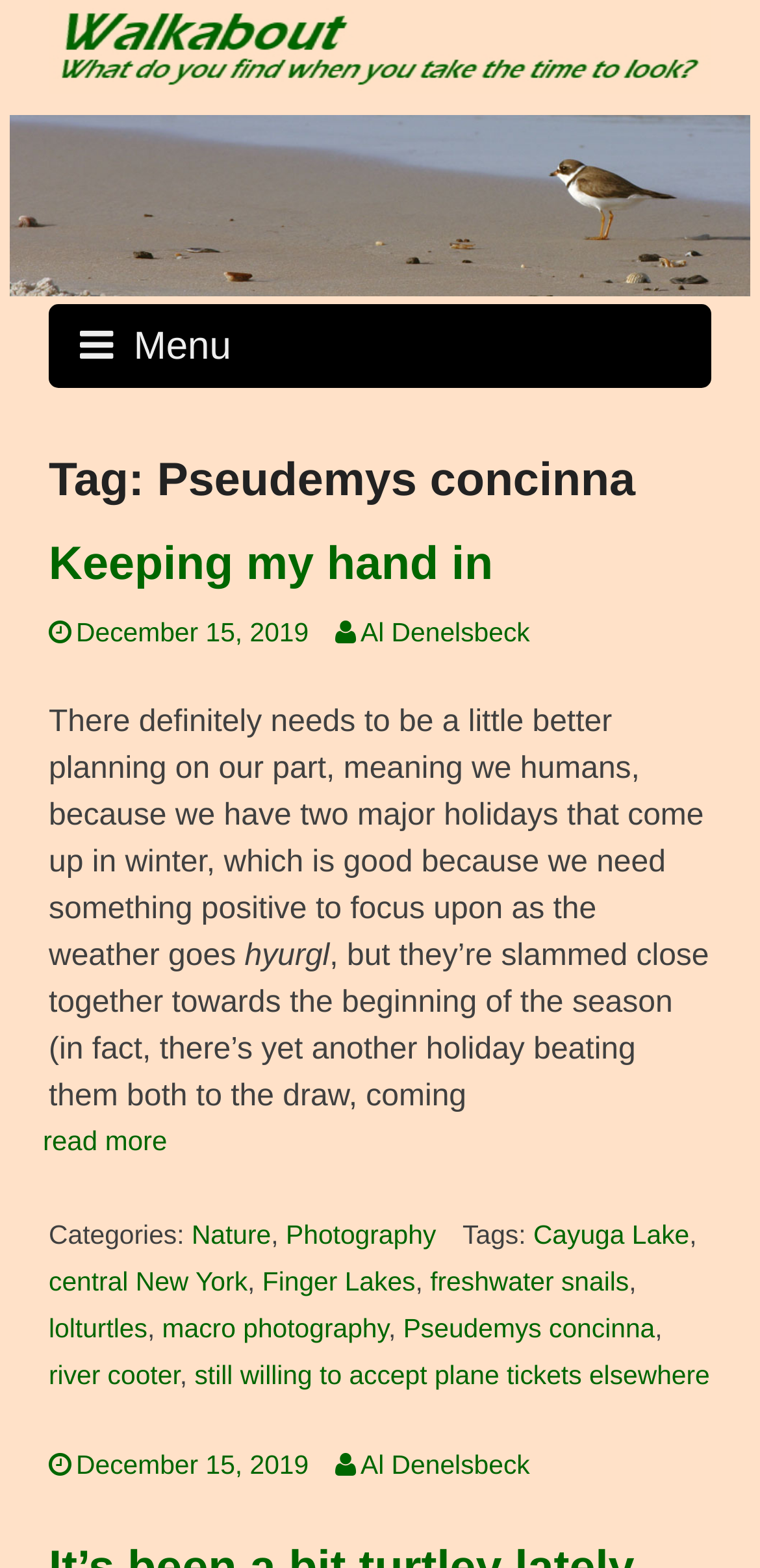Locate and extract the headline of this webpage.

Tag: Pseudemys concinna